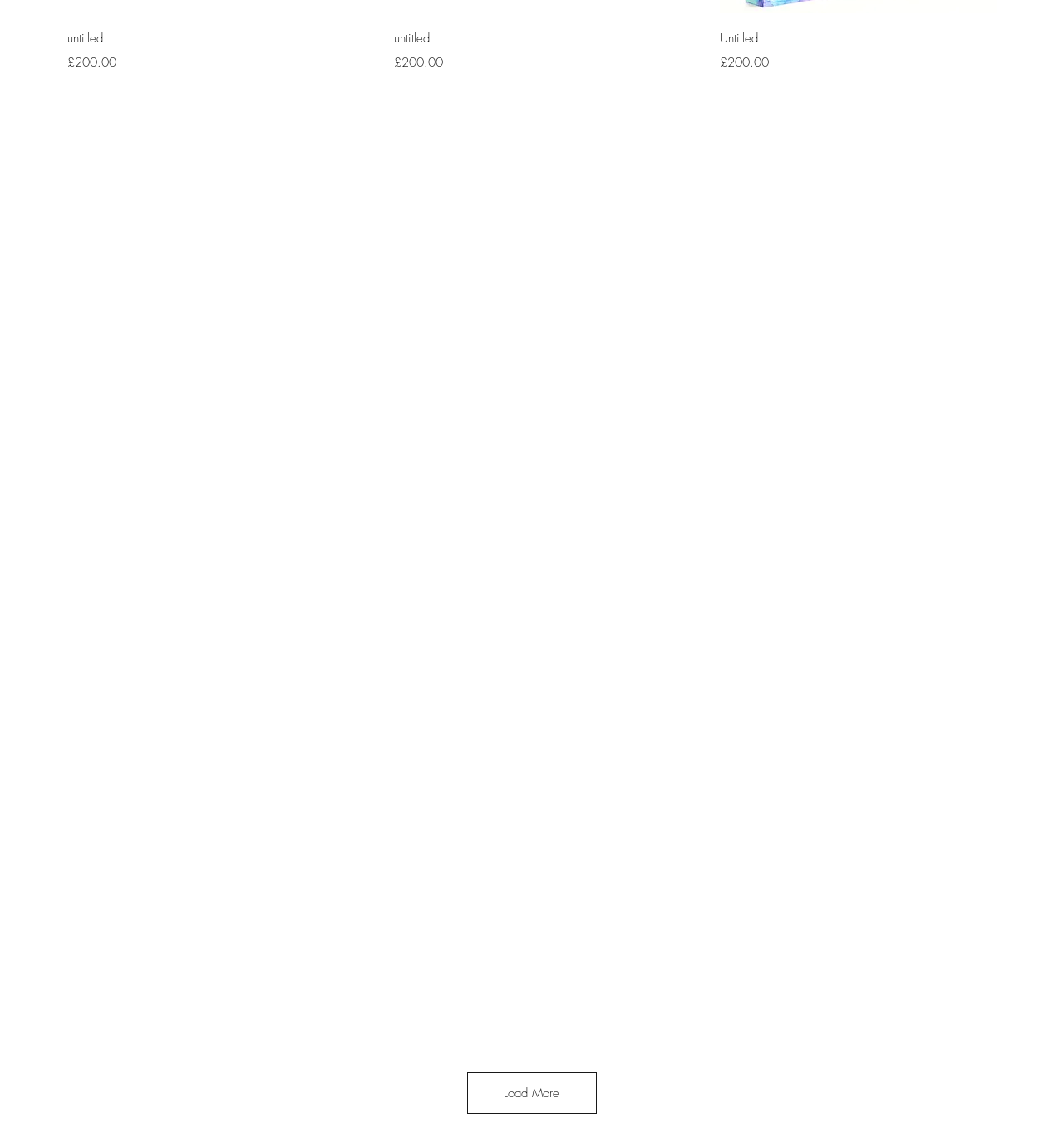Please determine the bounding box coordinates of the element to click in order to execute the following instruction: "Quick view Nova Small 1". The coordinates should be four float numbers between 0 and 1, specified as [left, top, right, bottom].

[0.37, 0.524, 0.63, 0.847]